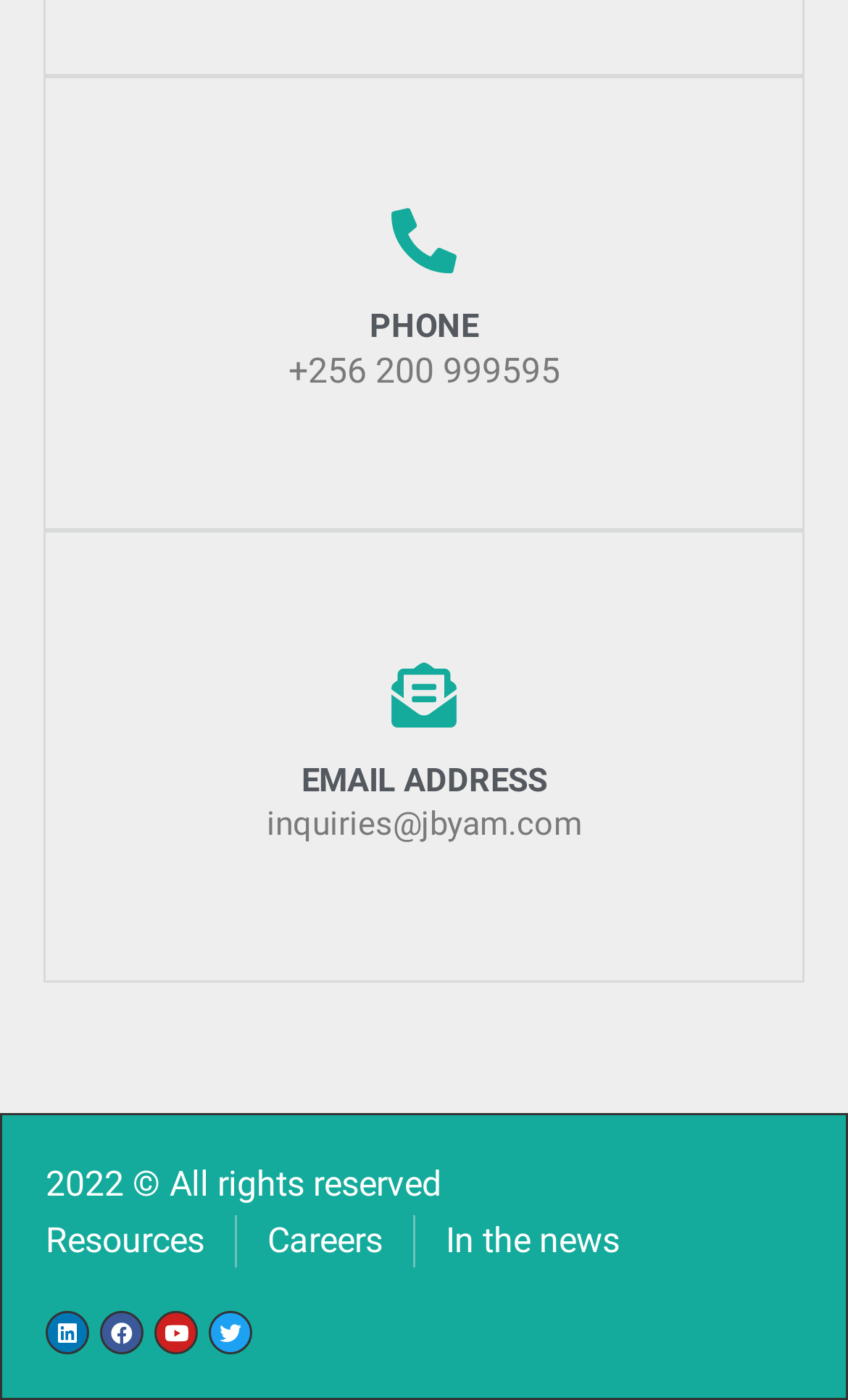Highlight the bounding box coordinates of the element that should be clicked to carry out the following instruction: "visit EMAIL ADDRESS page". The coordinates must be given as four float numbers ranging from 0 to 1, i.e., [left, top, right, bottom].

[0.355, 0.544, 0.645, 0.572]